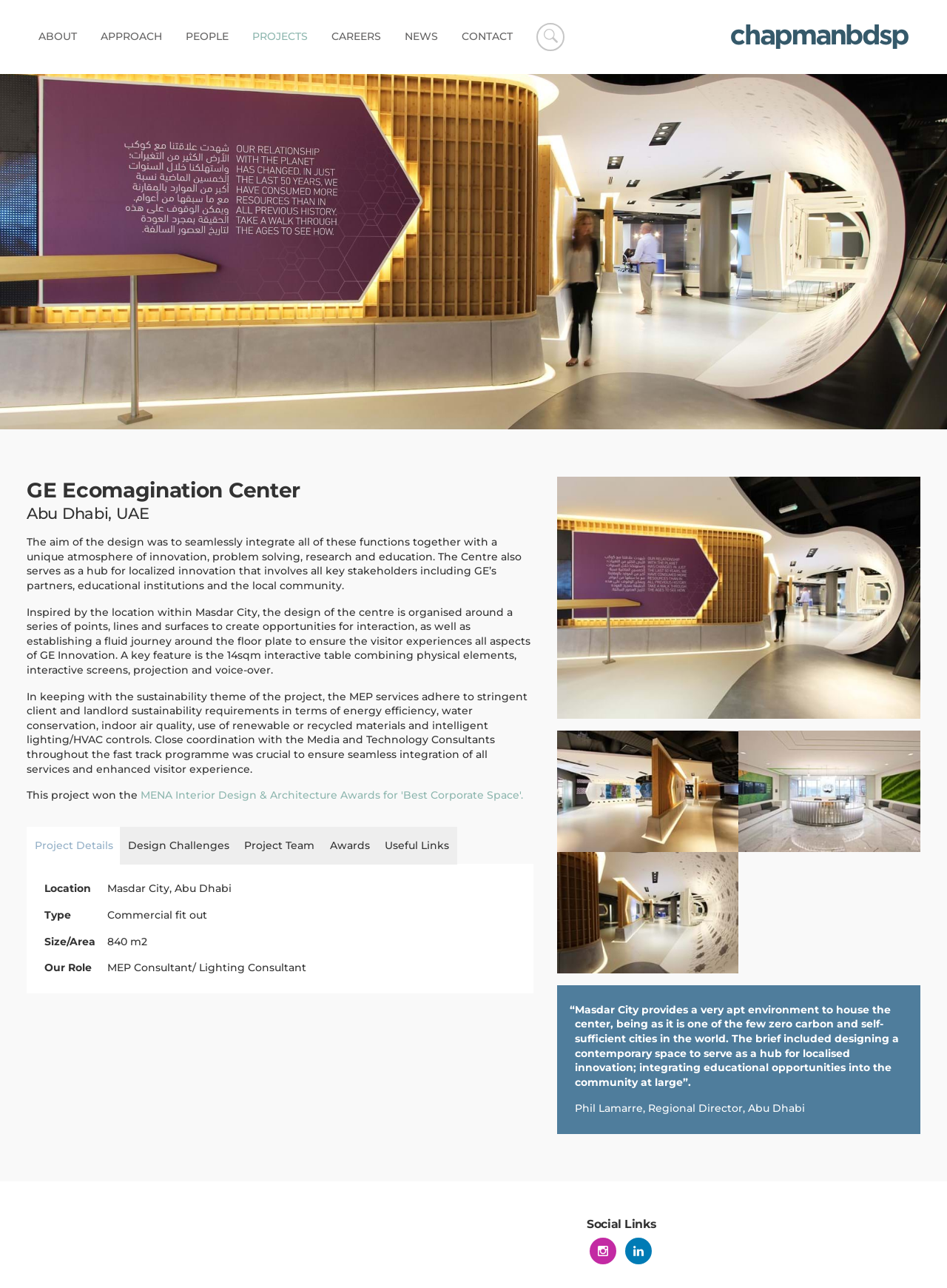Provide a thorough and detailed response to the question by examining the image: 
How many interactive tables are there in the GE Ecomagination Center?

I found the answer by reading the text in the main content area of the webpage, which mentions 'a 14sqm interactive table'.